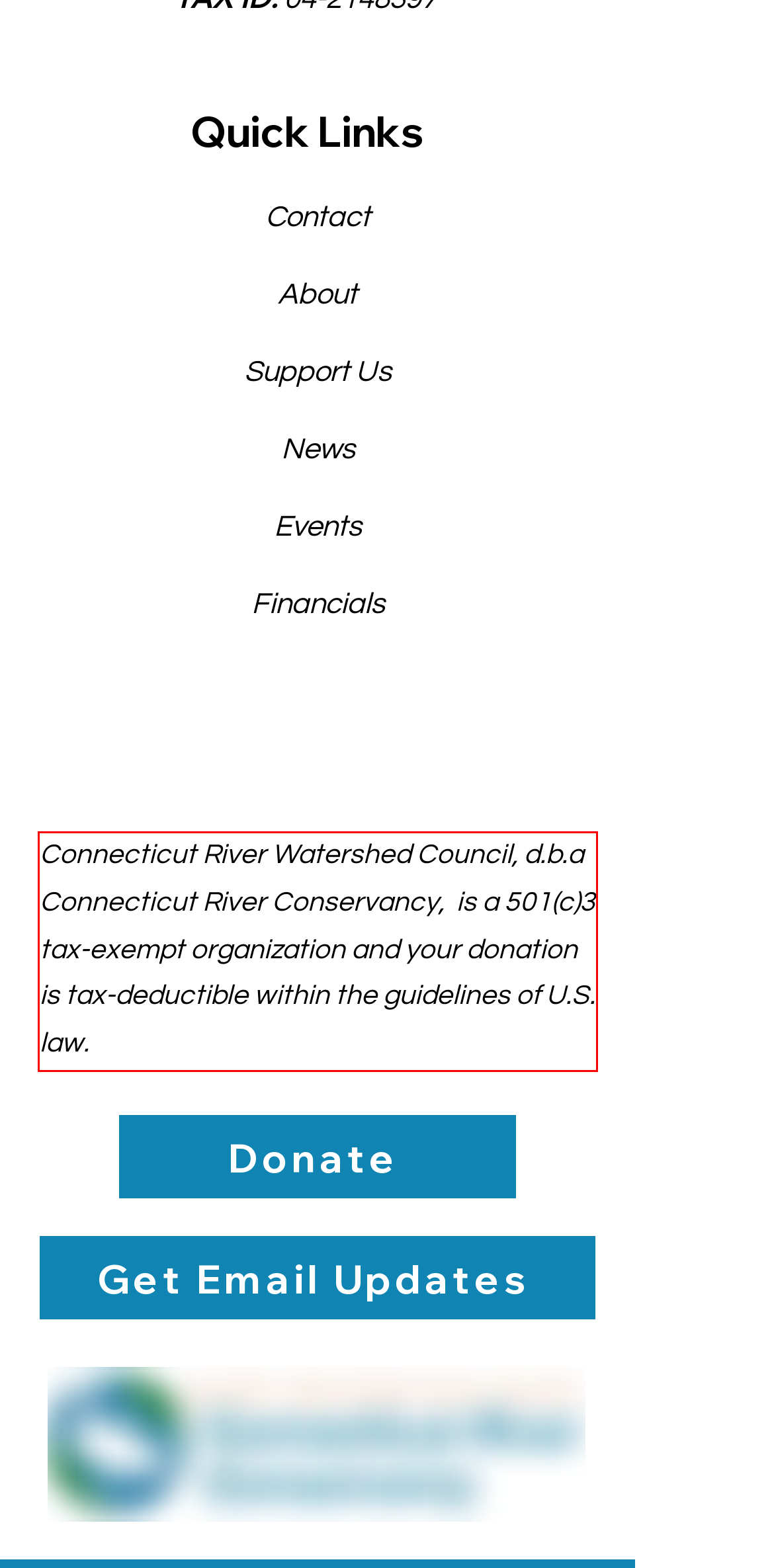From the given screenshot of a webpage, identify the red bounding box and extract the text content within it.

Connecticut River Watershed Council, d.b.a Connecticut River Conservancy, is a 501(c)3 tax-exempt organization and your donation is tax-deductible within the guidelines of U.S. law.